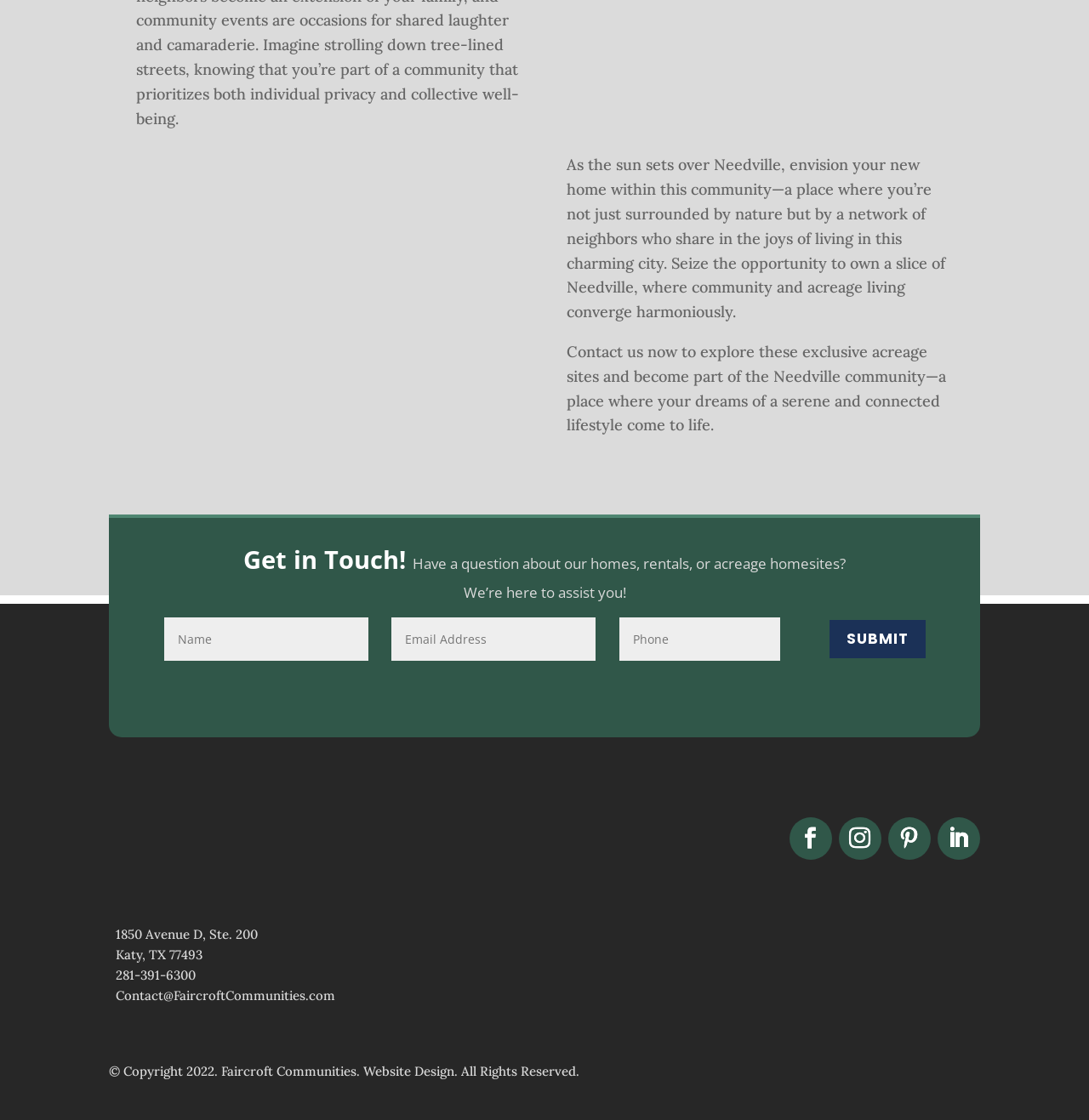Can you specify the bounding box coordinates of the area that needs to be clicked to fulfill the following instruction: "Click the SUBMIT button"?

[0.762, 0.553, 0.85, 0.587]